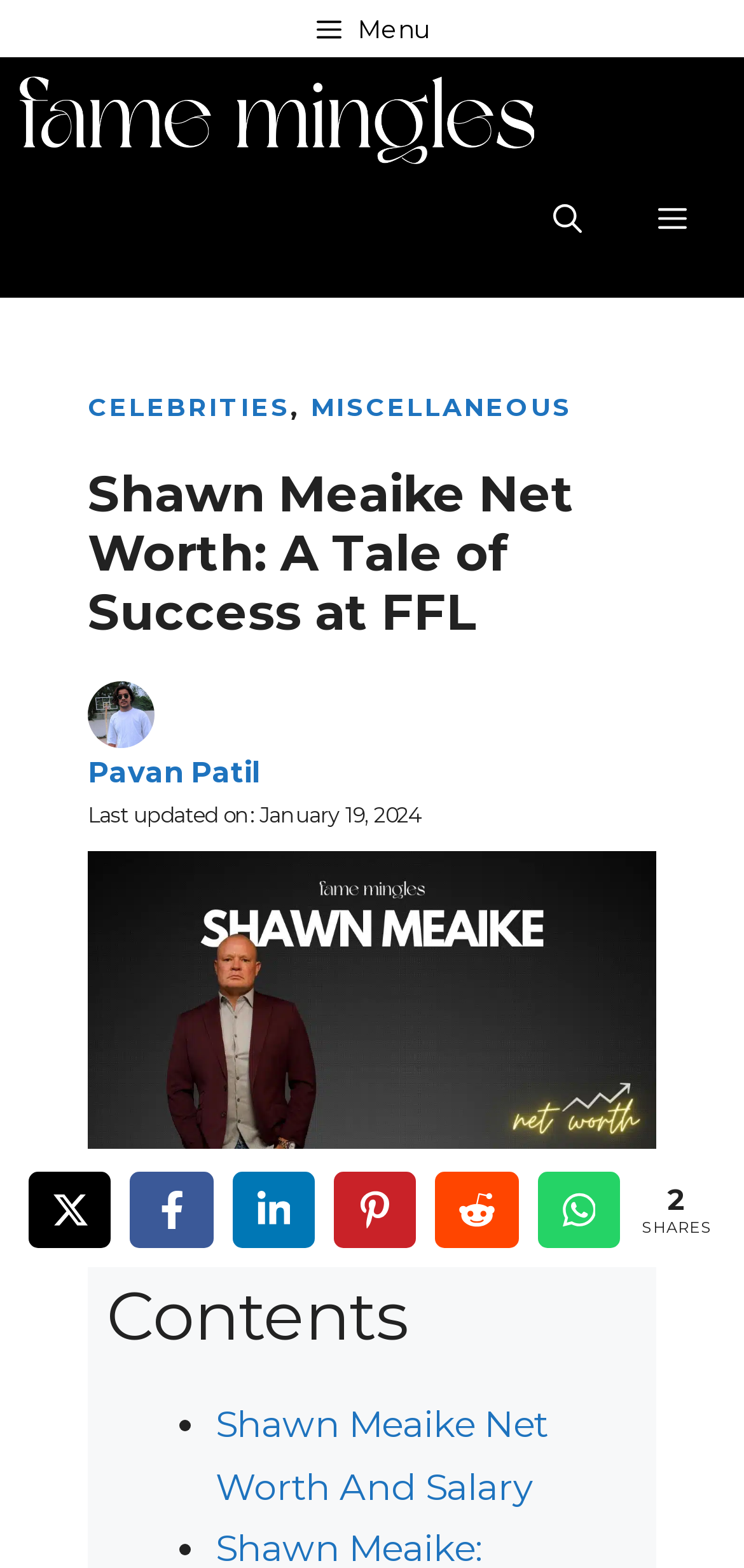Write an elaborate caption that captures the essence of the webpage.

This webpage is about the success journey of Shawn Meaike, the CEO and President of FFL, with a focus on his net worth. At the top of the page, there is a menu button and a banner with a link to "Fame Mingles" accompanied by an image. Below the banner, there is a navigation section with a mobile toggle button, an open search button, and another menu button.

The main content of the page is divided into sections. The first section has a heading that matches the title of the page, "Shawn Meaike Net Worth: A Tale of Success at FFL". Below the heading, there is a figure with a link to "pavan patil" accompanied by an image. There is also a link to "Pavan Patil" and a timestamp indicating when the content was last updated.

The next section features a large image related to Shawn Meaike's net worth. Below the image, there is a table of contents with a list marker and a link to "Shawn Meaike Net Worth And Salary".

At the bottom of the page, there are social media links to Facebook, LinkedIn, Pinterest, Reddit, and WhatsApp, each accompanied by an image. There is also a layout table with a static text "2" and "SHARES".

Overall, the webpage is focused on providing information about Shawn Meaike's success journey and net worth, with a clean and organized layout.